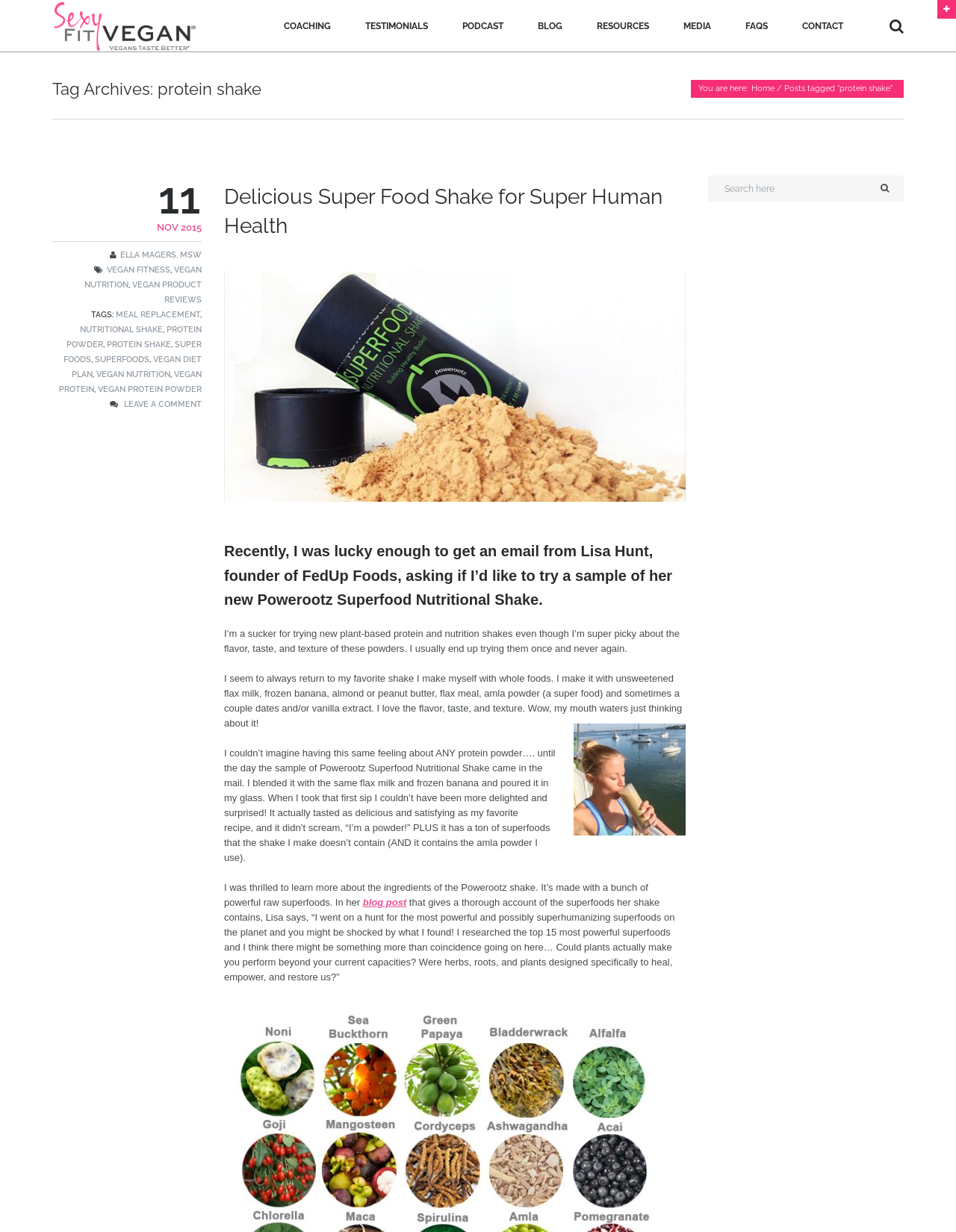Provide the bounding box coordinates for the UI element that is described by this text: "Vegan Nutrition". The coordinates should be in the form of four float numbers between 0 and 1: [left, top, right, bottom].

[0.101, 0.3, 0.178, 0.308]